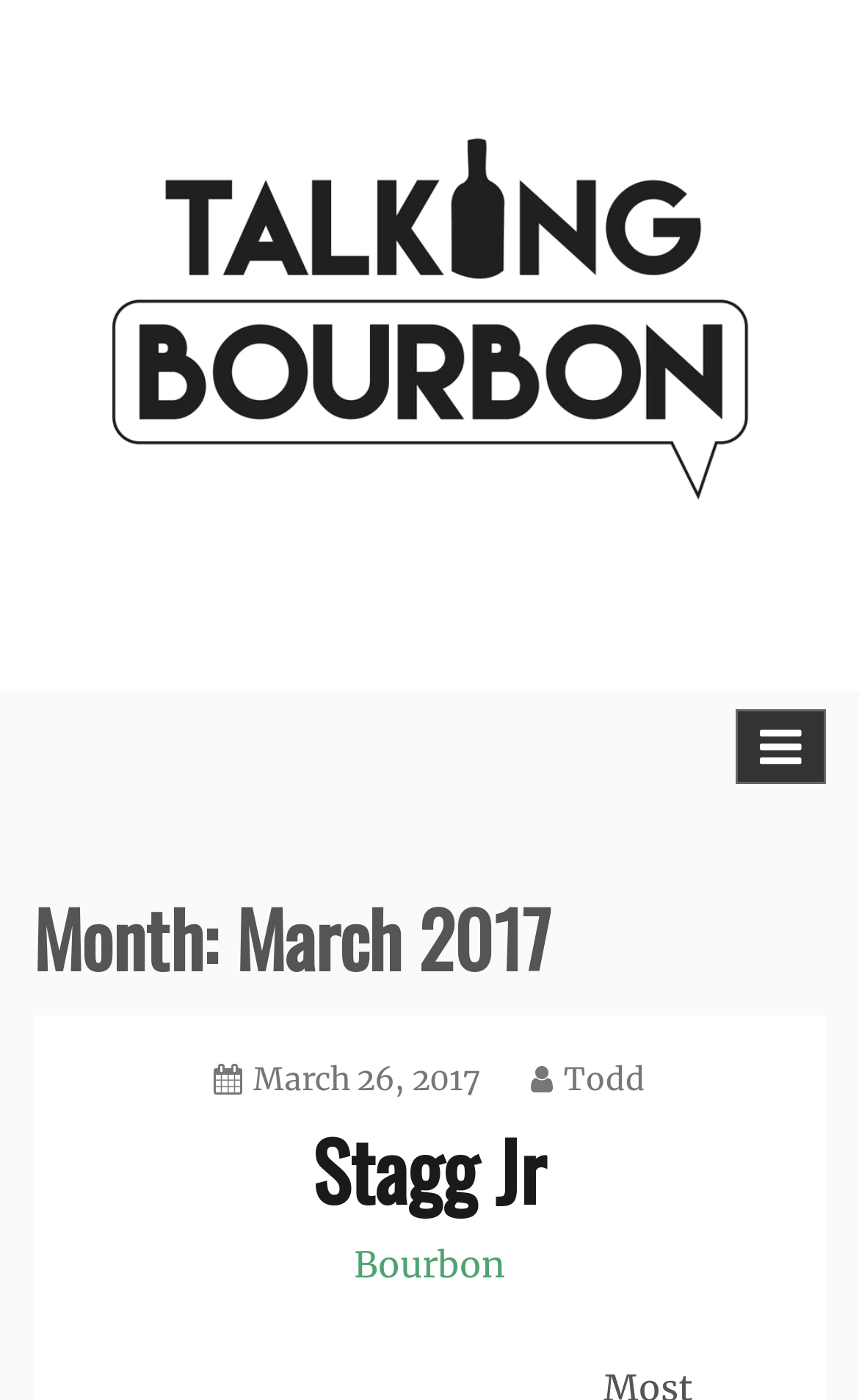What is the author of the post?
Analyze the image and deliver a detailed answer to the question.

I found a link element with the text ' Todd' which is likely the author of the post. The '' symbol is an icon, and the text 'Todd' is the author's name.